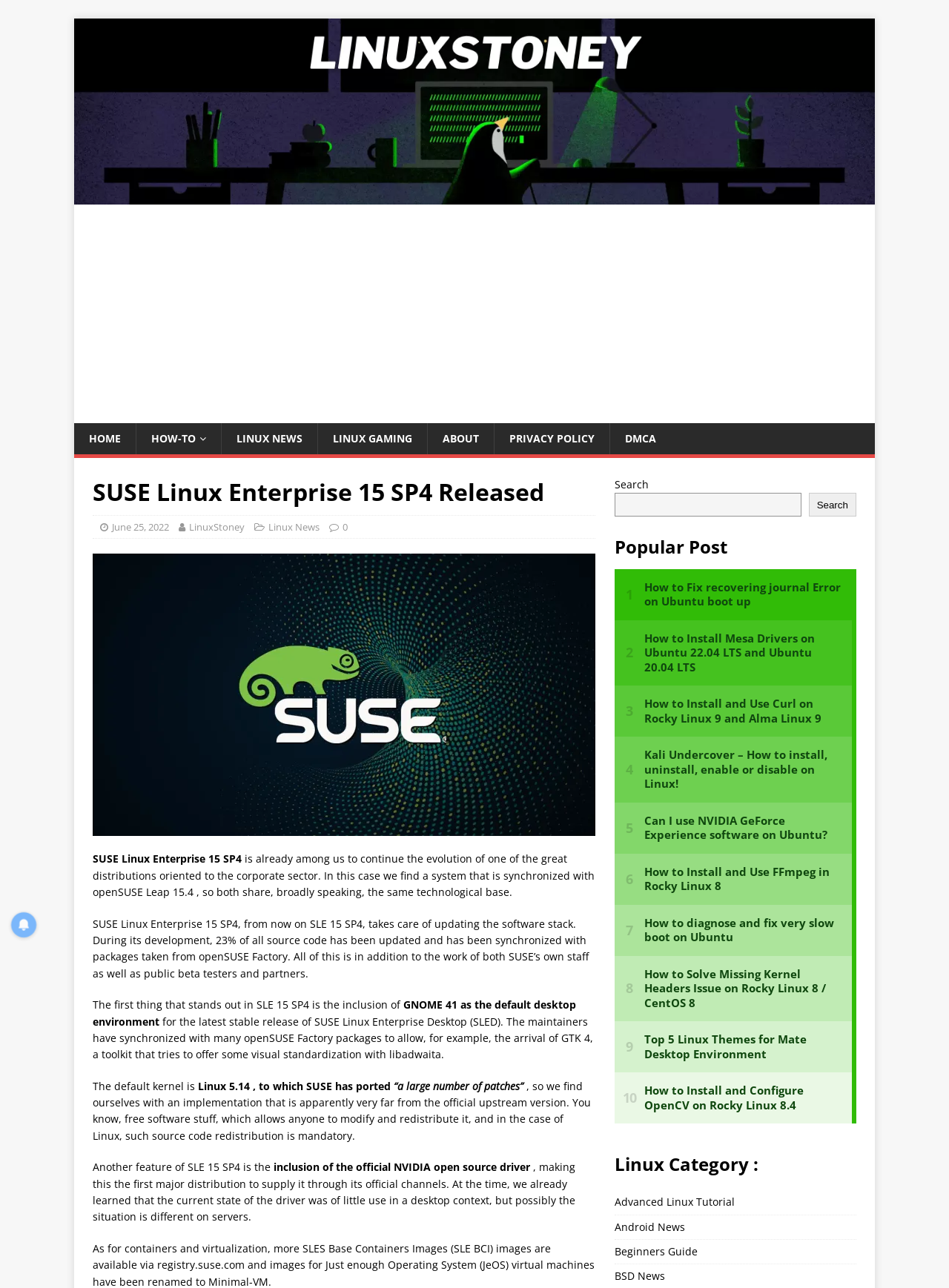Using the given element description, provide the bounding box coordinates (top-left x, top-left y, bottom-right x, bottom-right y) for the corresponding UI element in the screenshot: Beginners Guide

[0.647, 0.963, 0.902, 0.981]